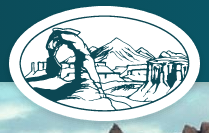What is the color of the outline?
Please give a detailed and elaborate answer to the question based on the image.

The caption states that the illustration is characterized by a minimalist black outline, set against a light background, which means the color of the outline is black.